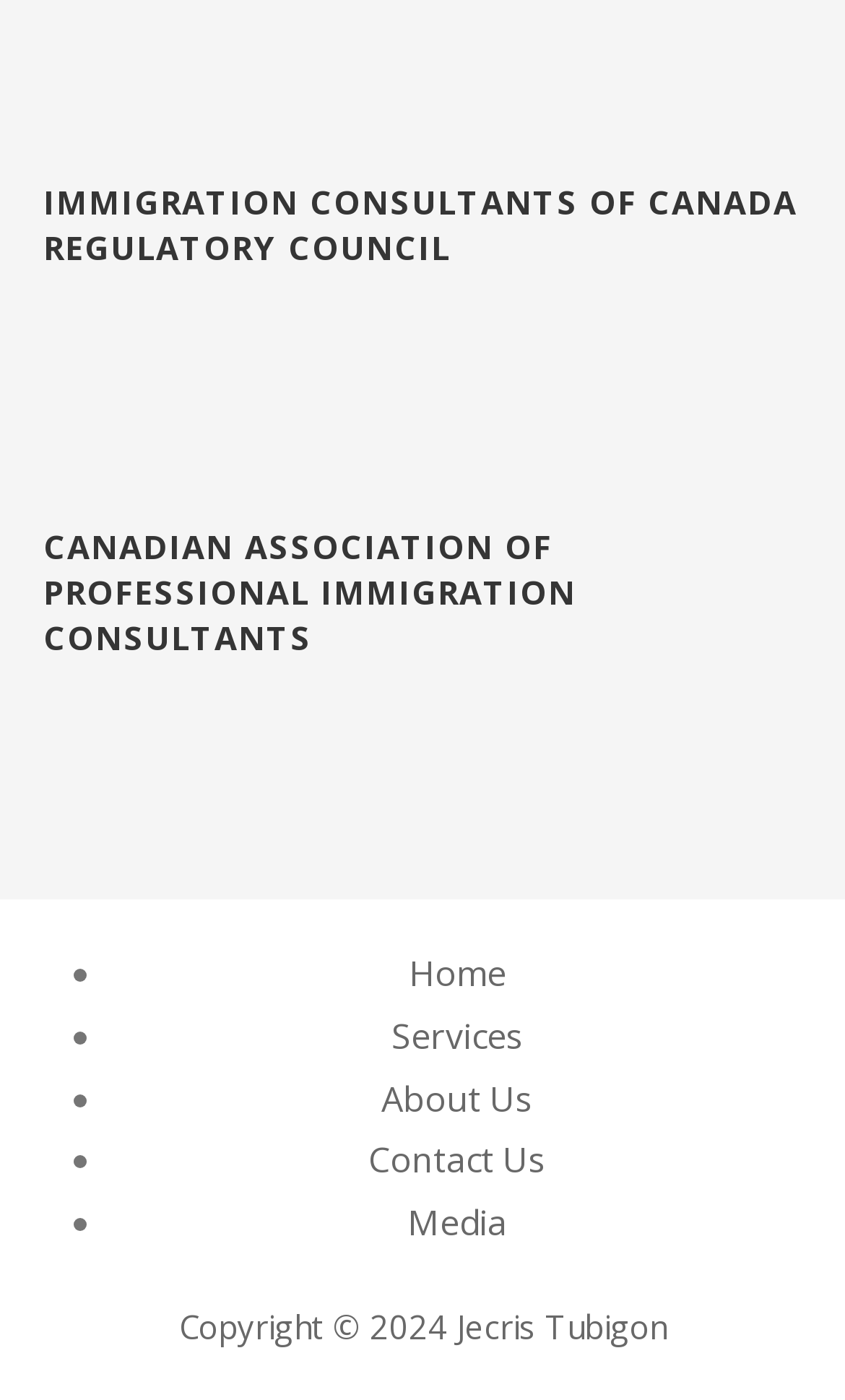What is the copyright year?
Can you give a detailed and elaborate answer to the question?

The copyright year can be found in the StaticText element at the bottom of the page, which reads 'Copyright © 2024 Jecris Tubigon'.